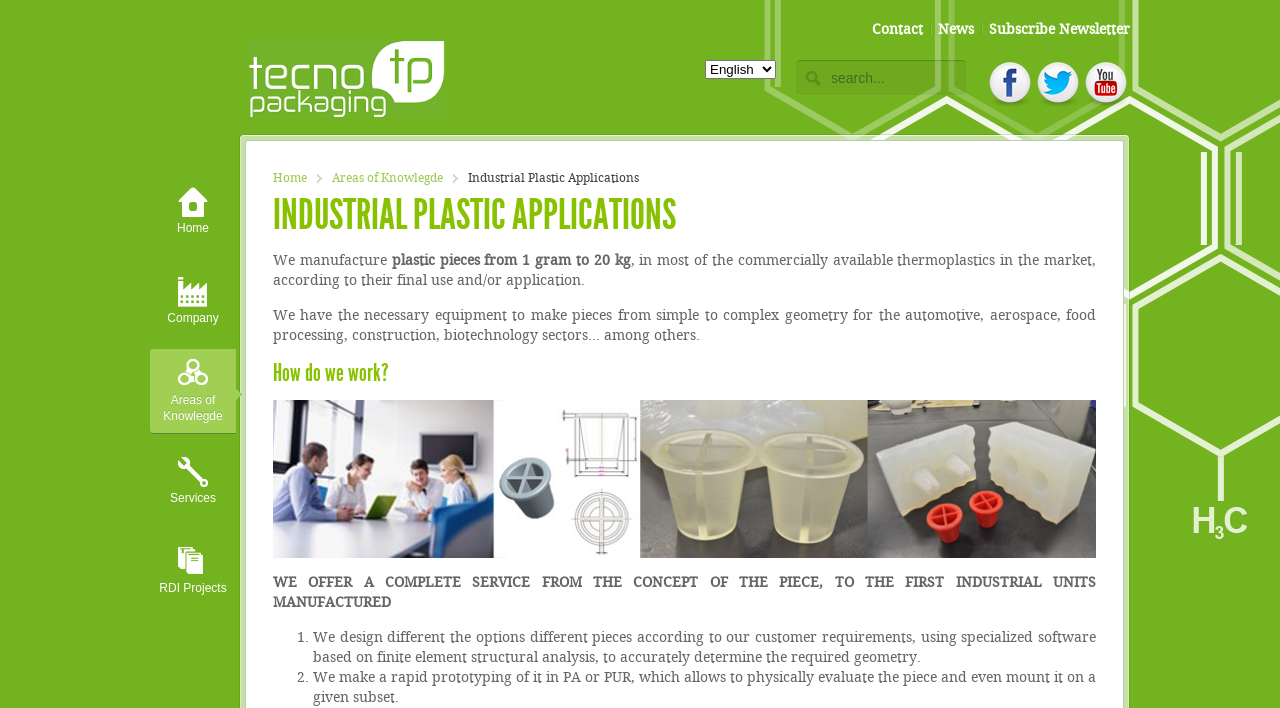Provide an in-depth caption for the contents of the webpage.

The webpage is about Industrial Plastic Applications, specifically Tecnopackaging, a company that manufactures plastic pieces for various industries. At the top right corner, there are three social media links: Facebook, Twitter, and YouTube. Next to them, there is a search bar with a textbox. Below the search bar, there is a combobox.

On the left side, there is a vertical menu with links to different sections of the website, including Home, Company, Areas of Knowledge, Services, and RDI Projects. 

In the main content area, there is a heading "INDUSTRIAL PLASTIC APPLICATIONS" followed by a brief introduction to the company's services. The text explains that they manufacture plastic pieces from 1 gram to 20 kg in various thermoplastics for different industries. 

Below the introduction, there is a section titled "How do we work?" with a large image related to industrial plastic applications. The text explains that they offer a complete service from concept to production, including design, rapid prototyping, and manufacturing.

The webpage also lists the company's working process in two steps: designing different options according to customer requirements and making rapid prototypes for physical evaluation.